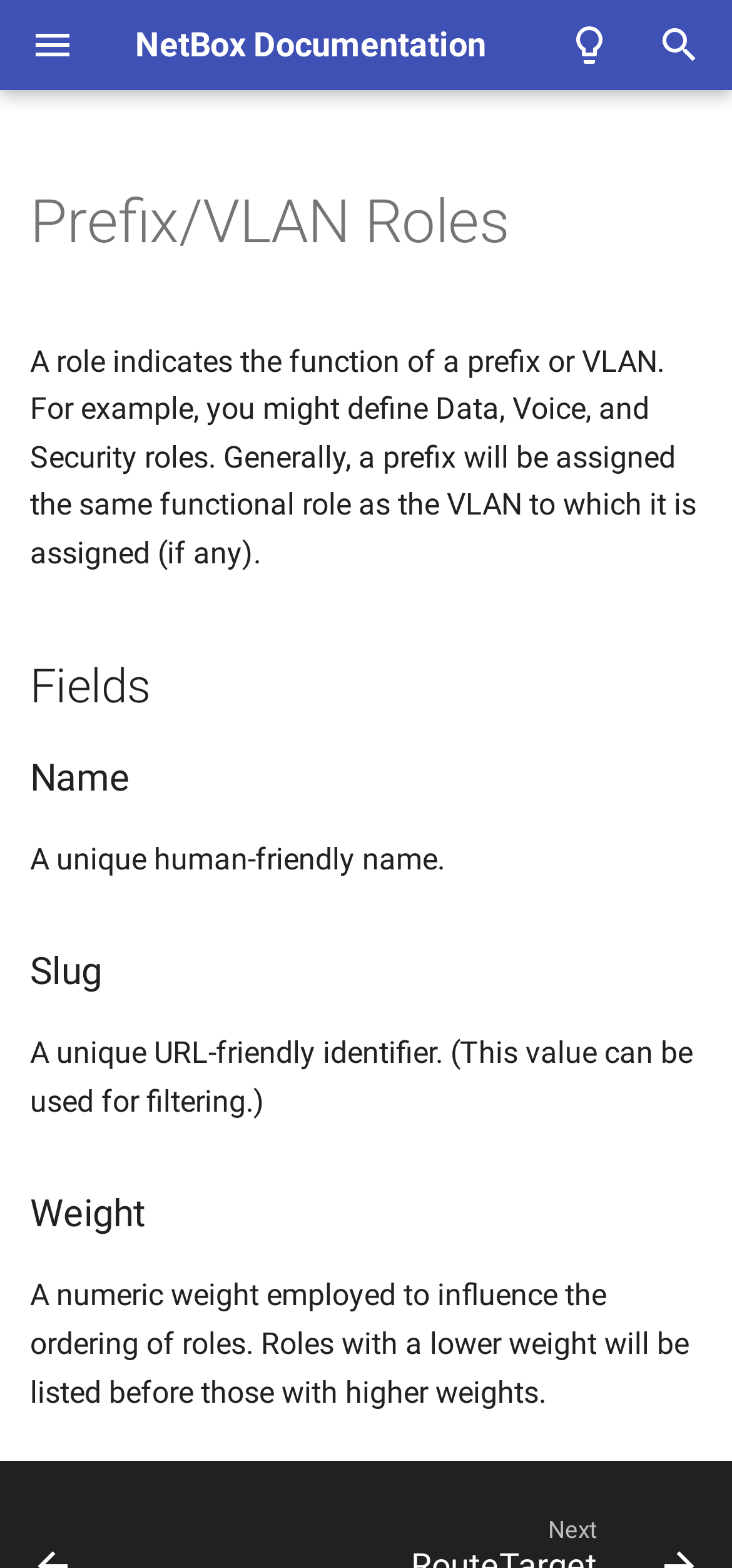What is the text of the first link under Features?
Give a single word or phrase as your answer by examining the image.

Facilities